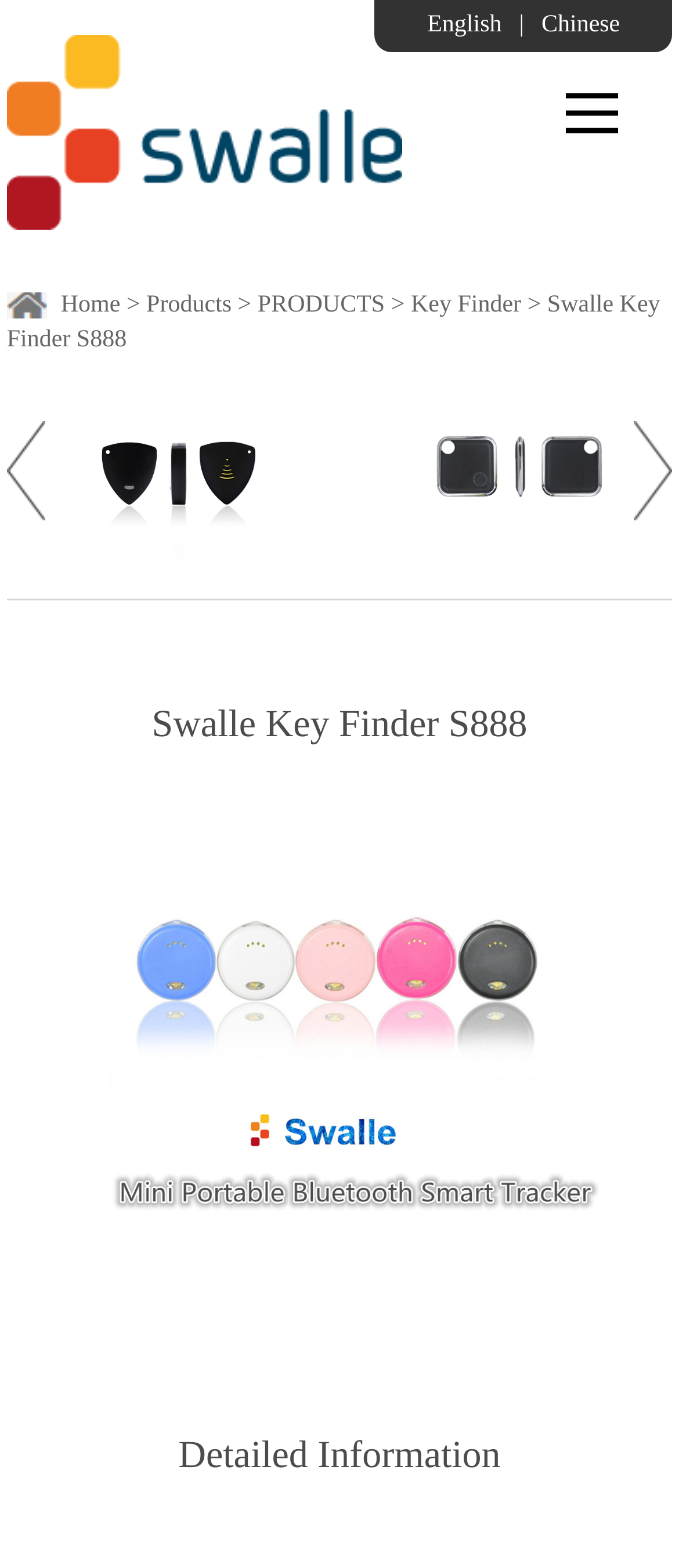Respond to the following question with a brief word or phrase:
How many language options are available?

Two